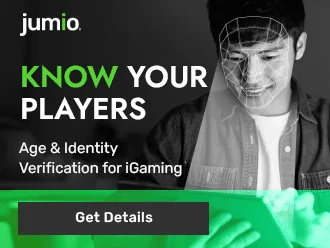Explain in detail what you see in the image.

The image prominently features the branding of Jumio, showcasing a young man engaging with facial recognition technology for identity verification. The bold caption "KNOW YOUR PLAYERS" highlights the focus on ensuring age and identity verification within the iGaming sector. The imagery reflects a blend of modern technology and user engagement, emphasizing the importance of security and compliance in gaming. A call-to-action button labeled "Get Details" invites viewers to learn more about Jumio’s services, positioning it as a key player in identity verification solutions for online gaming platforms. The overall design is sleek and professional, underscoring the innovative nature of the technology presented.